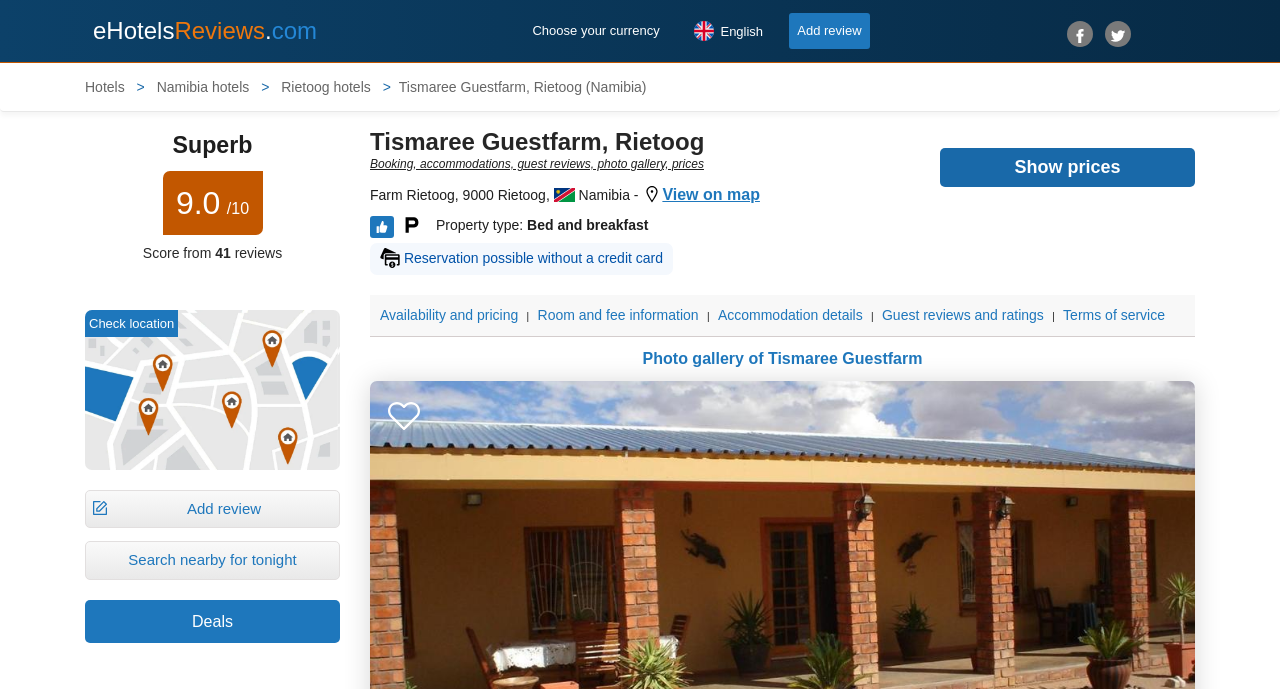Give the bounding box coordinates for the element described by: "Delivery & Pickup Timetable".

None